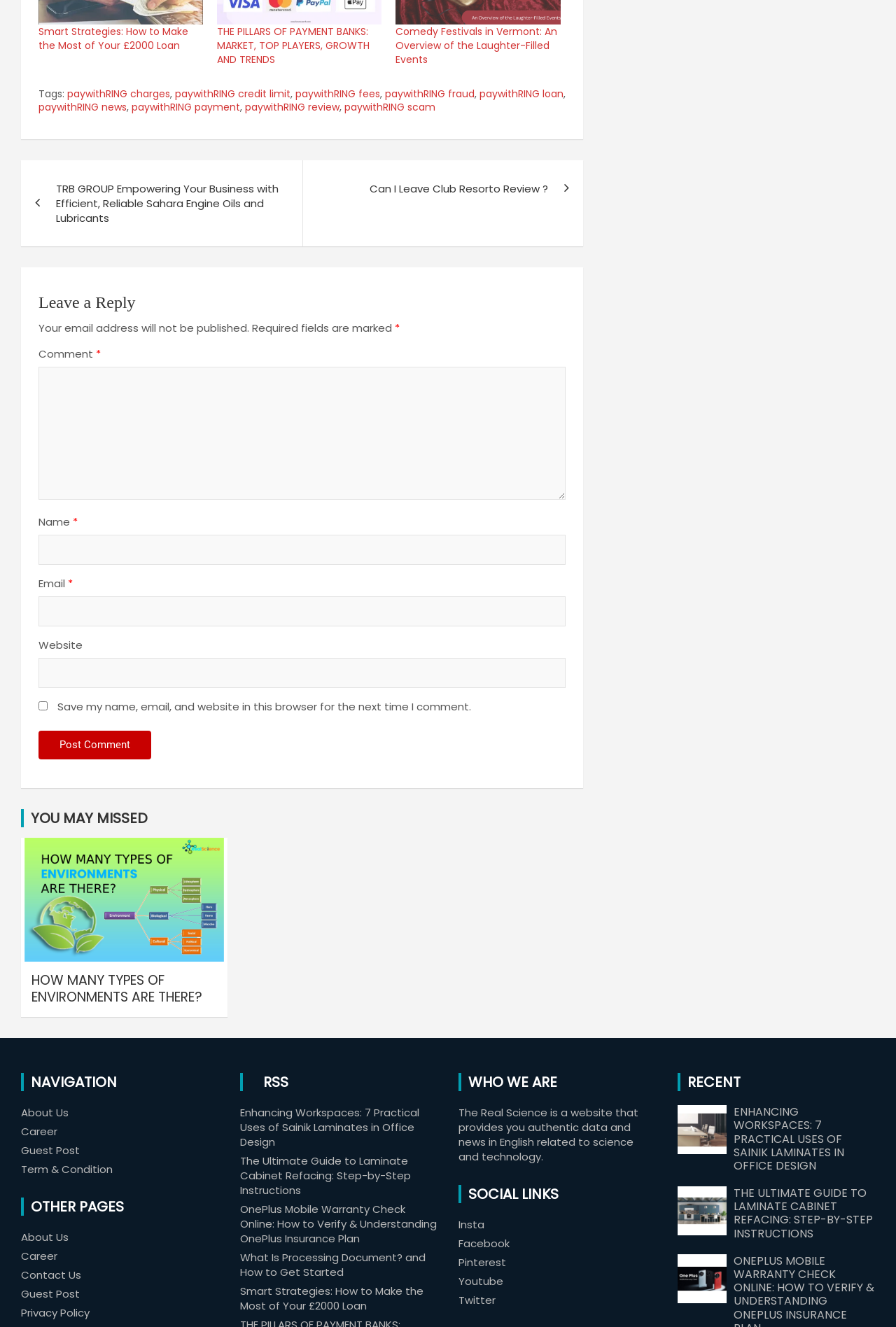Identify the bounding box coordinates for the region of the element that should be clicked to carry out the instruction: "Enter your name in the 'Name' field". The bounding box coordinates should be four float numbers between 0 and 1, i.e., [left, top, right, bottom].

[0.043, 0.403, 0.632, 0.426]